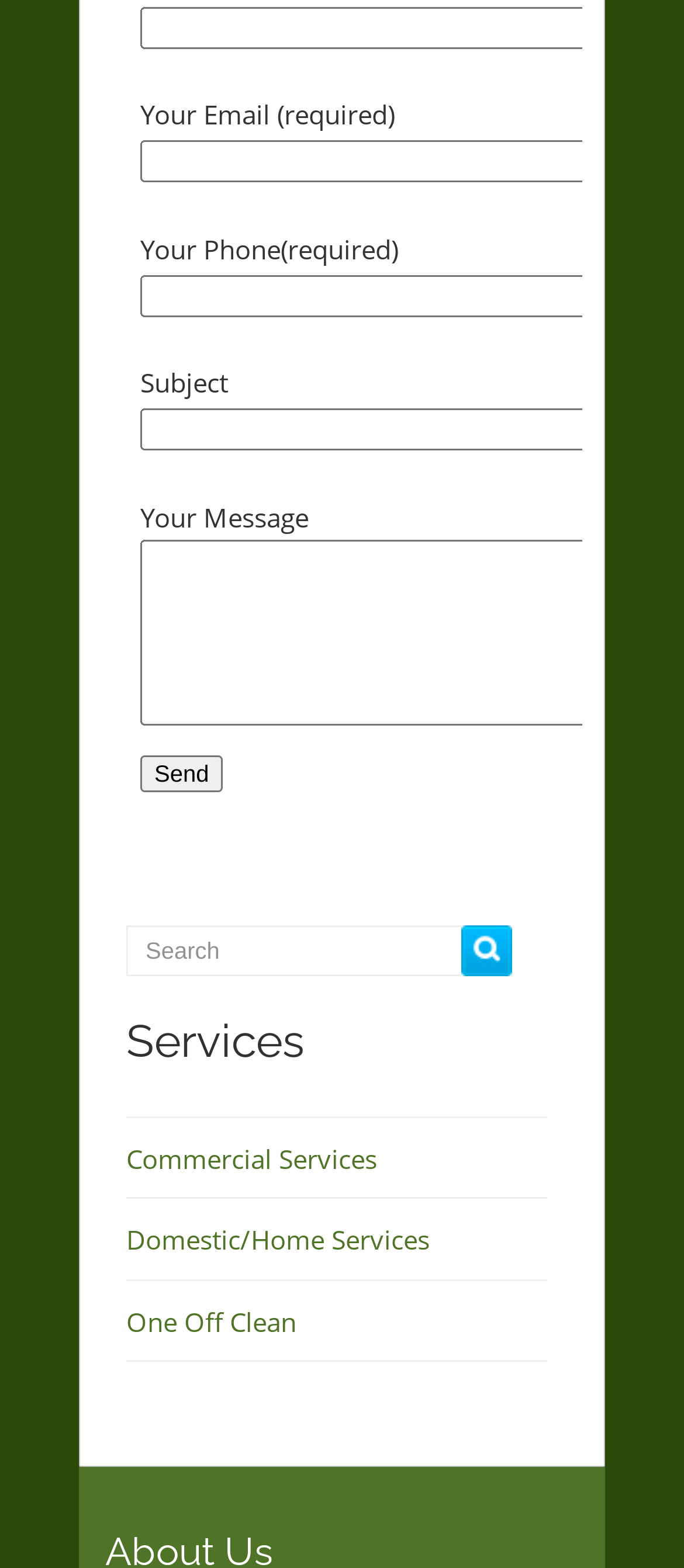What is the purpose of the 'Send' button? Examine the screenshot and reply using just one word or a brief phrase.

To send a message